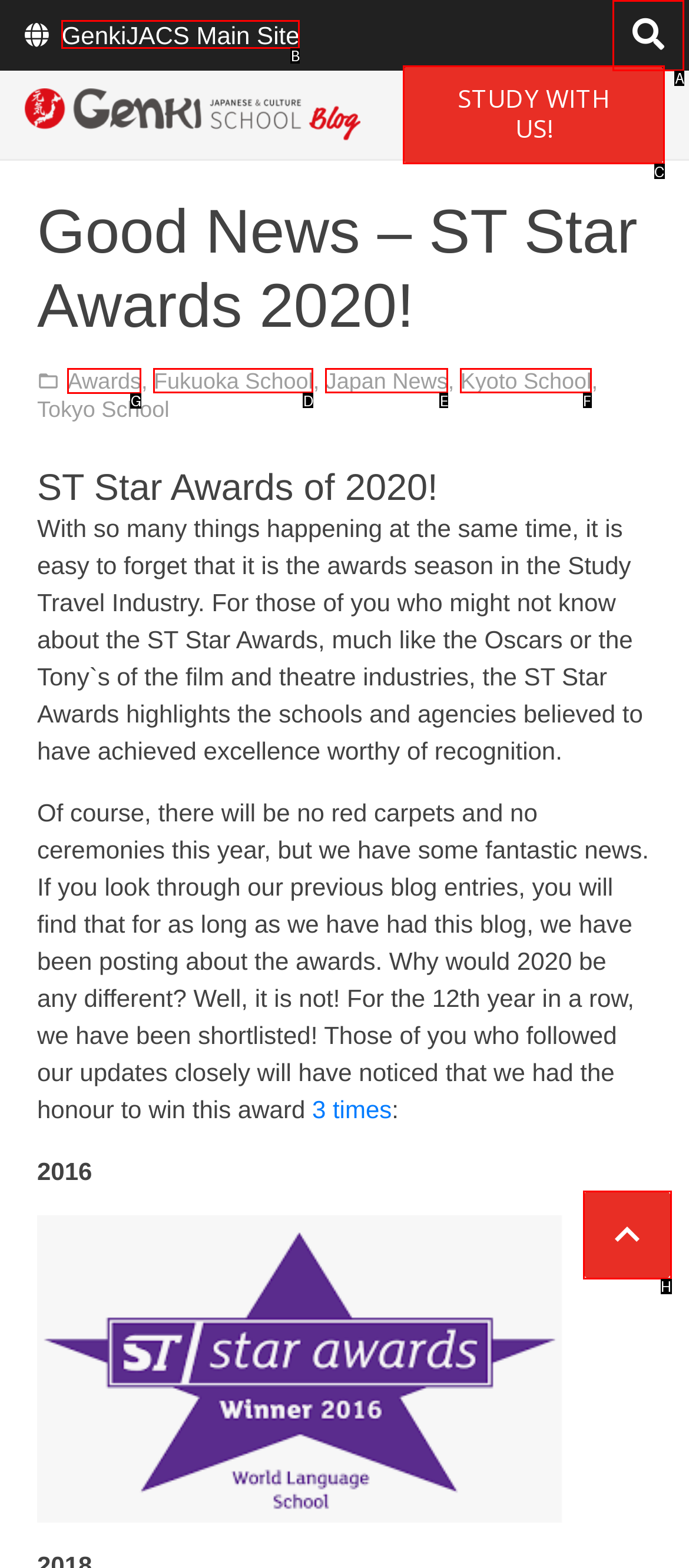Which UI element should be clicked to perform the following task: Read about ST Star Awards? Answer with the corresponding letter from the choices.

G